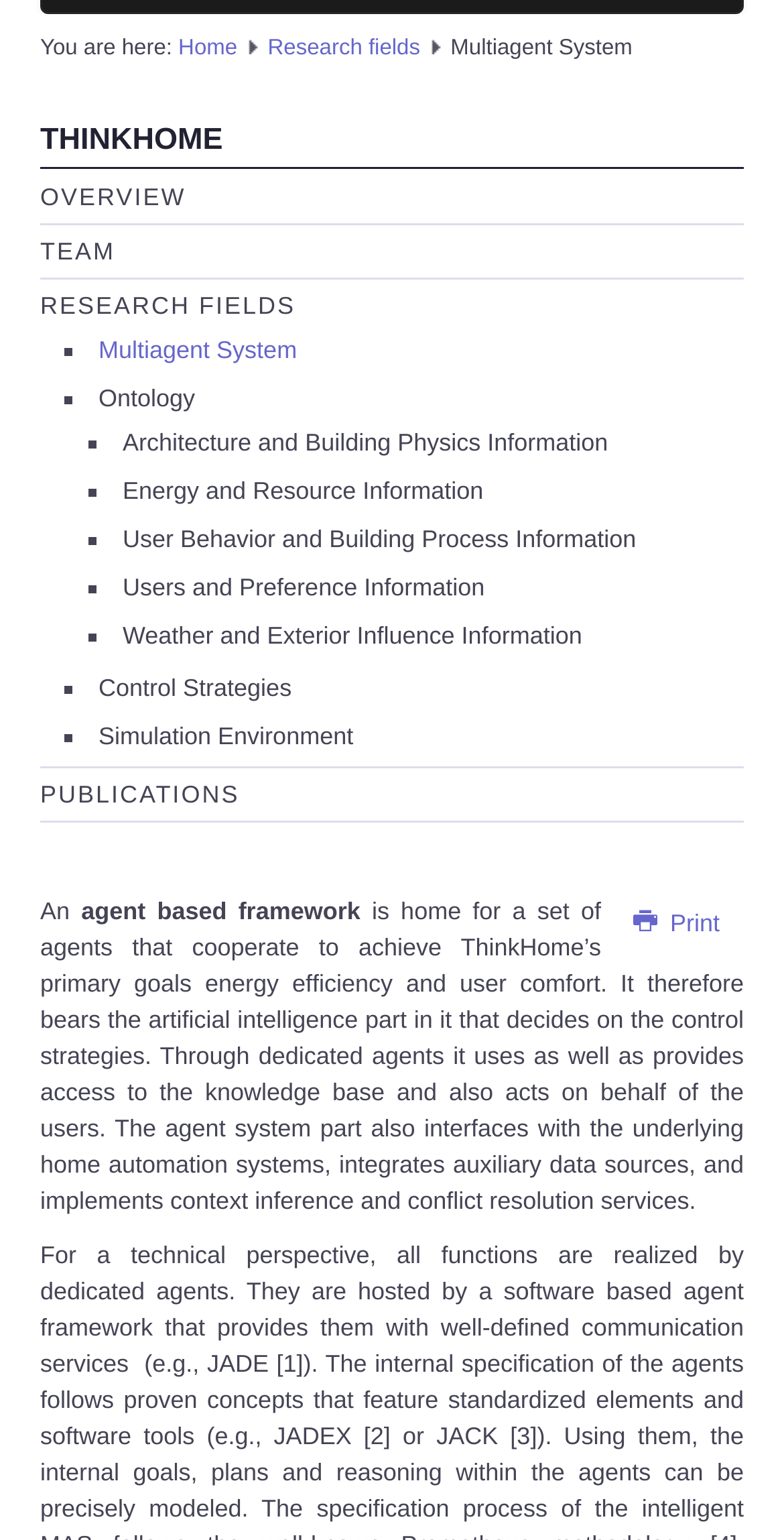Please find the bounding box for the following UI element description. Provide the coordinates in (top-left x, top-left y, bottom-right x, bottom-right y) format, with values between 0 and 1: Energy and Resource Information

[0.156, 0.309, 0.617, 0.327]